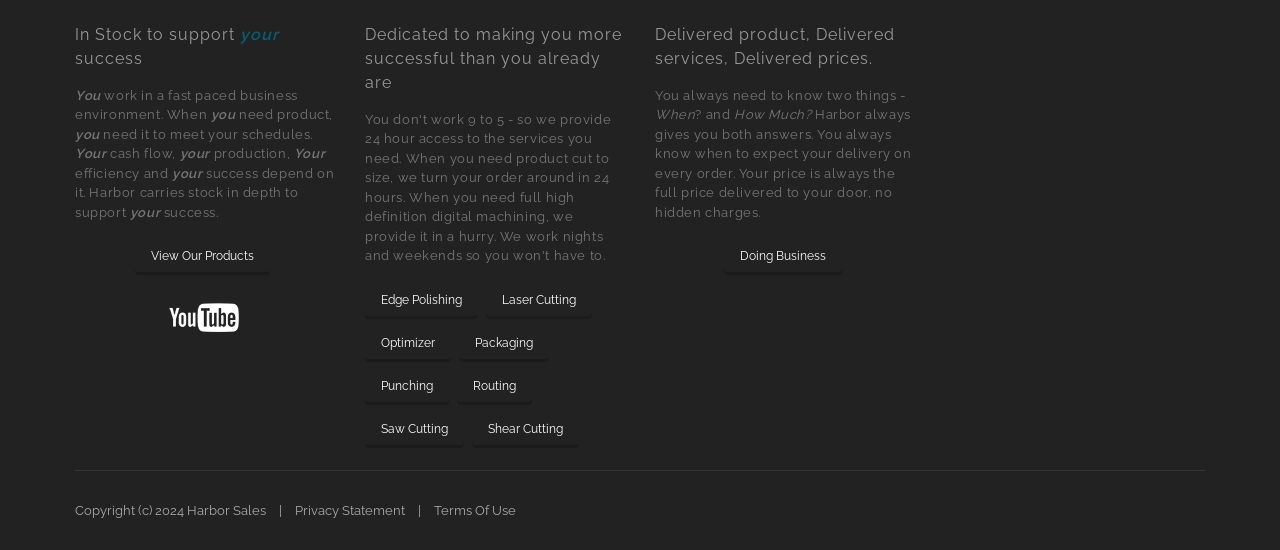Find the bounding box coordinates of the area that needs to be clicked in order to achieve the following instruction: "View Privacy Statement". The coordinates should be specified as four float numbers between 0 and 1, i.e., [left, top, right, bottom].

[0.23, 0.914, 0.316, 0.941]